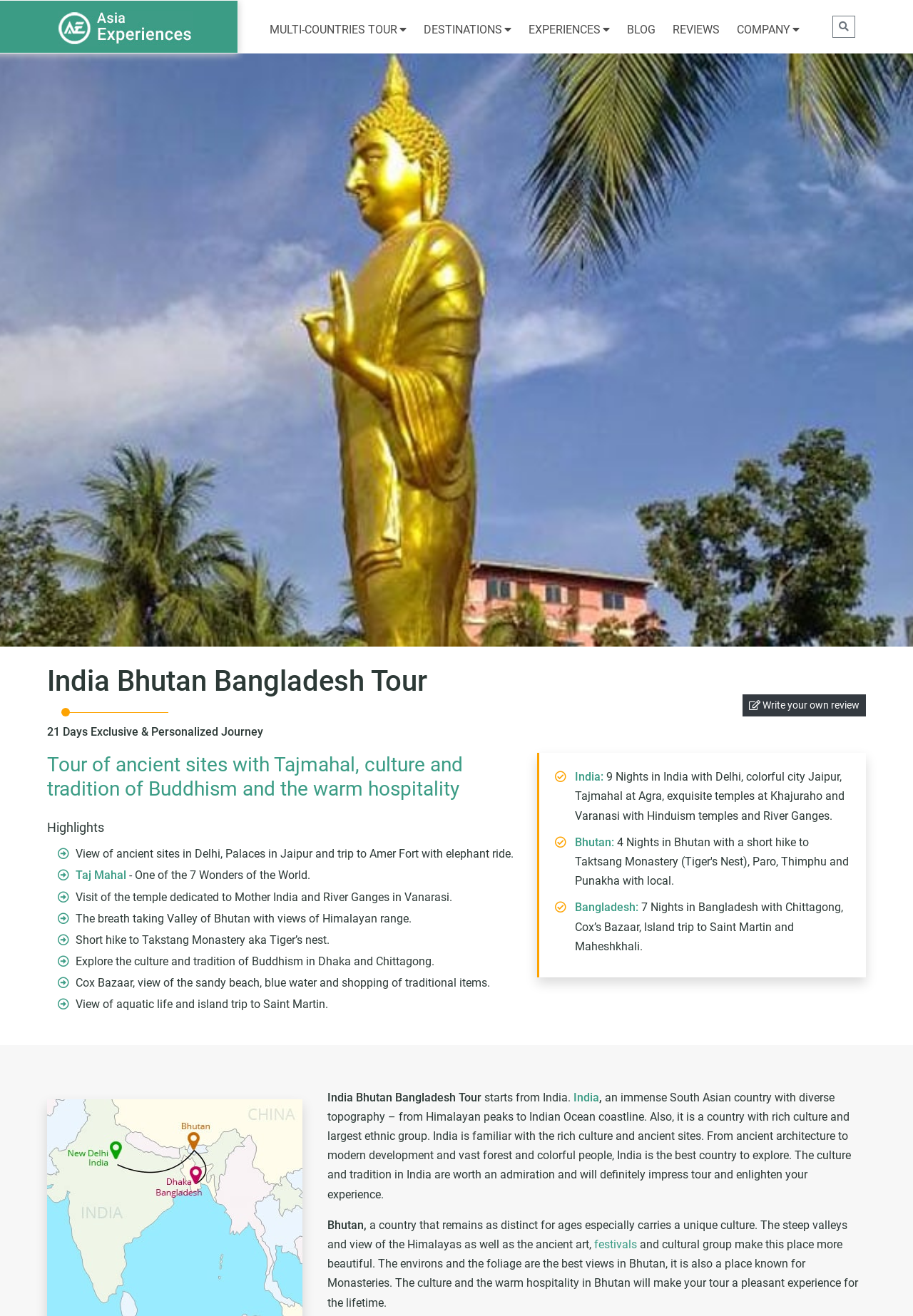Locate the bounding box coordinates of the region to be clicked to comply with the following instruction: "Click the 'MULTI-COUNTRIES TOUR' link". The coordinates must be four float numbers between 0 and 1, in the form [left, top, right, bottom].

[0.286, 0.012, 0.455, 0.033]